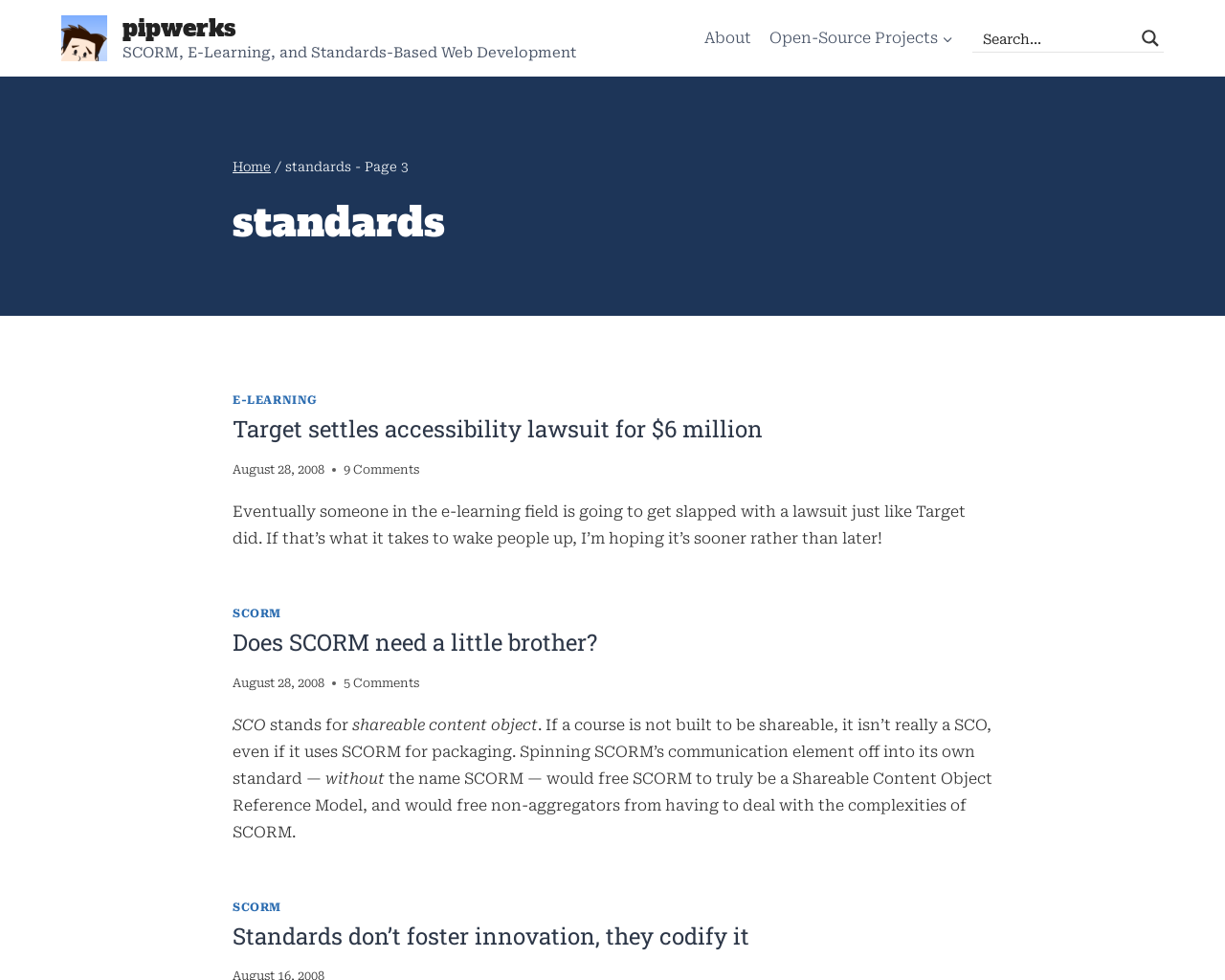How many articles are there on the webpage?
Answer with a single word or short phrase according to what you see in the image.

2